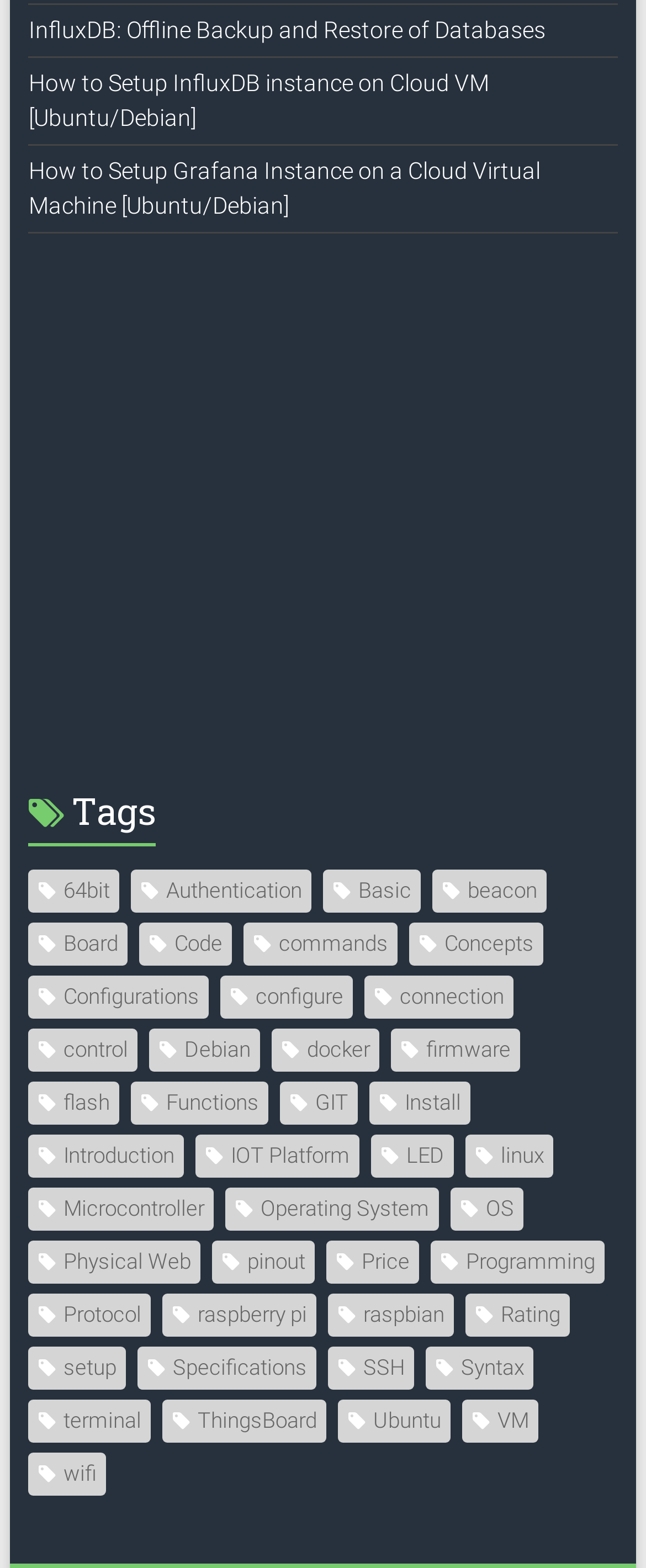Determine the bounding box coordinates for the clickable element to execute this instruction: "Explore the Tags section". Provide the coordinates as four float numbers between 0 and 1, i.e., [left, top, right, bottom].

[0.044, 0.501, 0.956, 0.555]